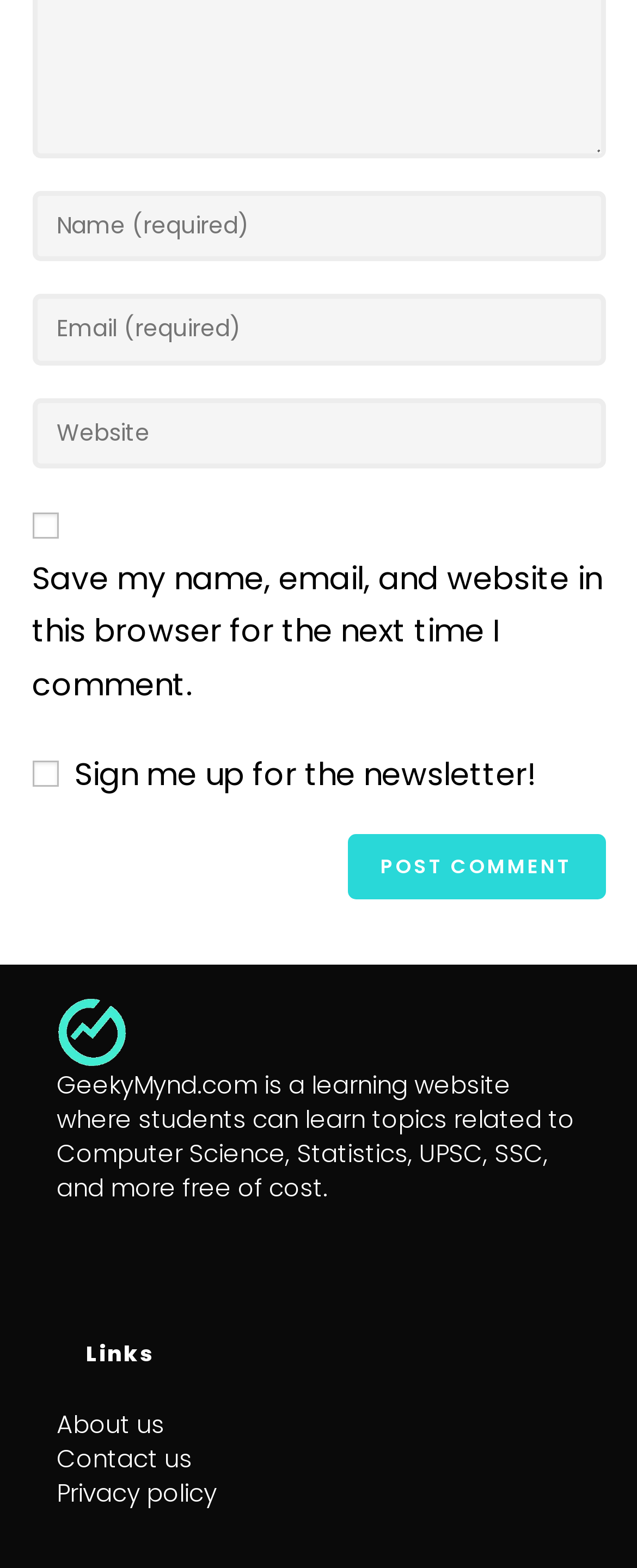Refer to the image and provide an in-depth answer to the question: 
What is the function of the checkbox at the bottom?

The checkbox at the bottom is unchecked by default and has a description 'Sign me up for the newsletter!', indicating that it is used to opt-in for the newsletter subscription.